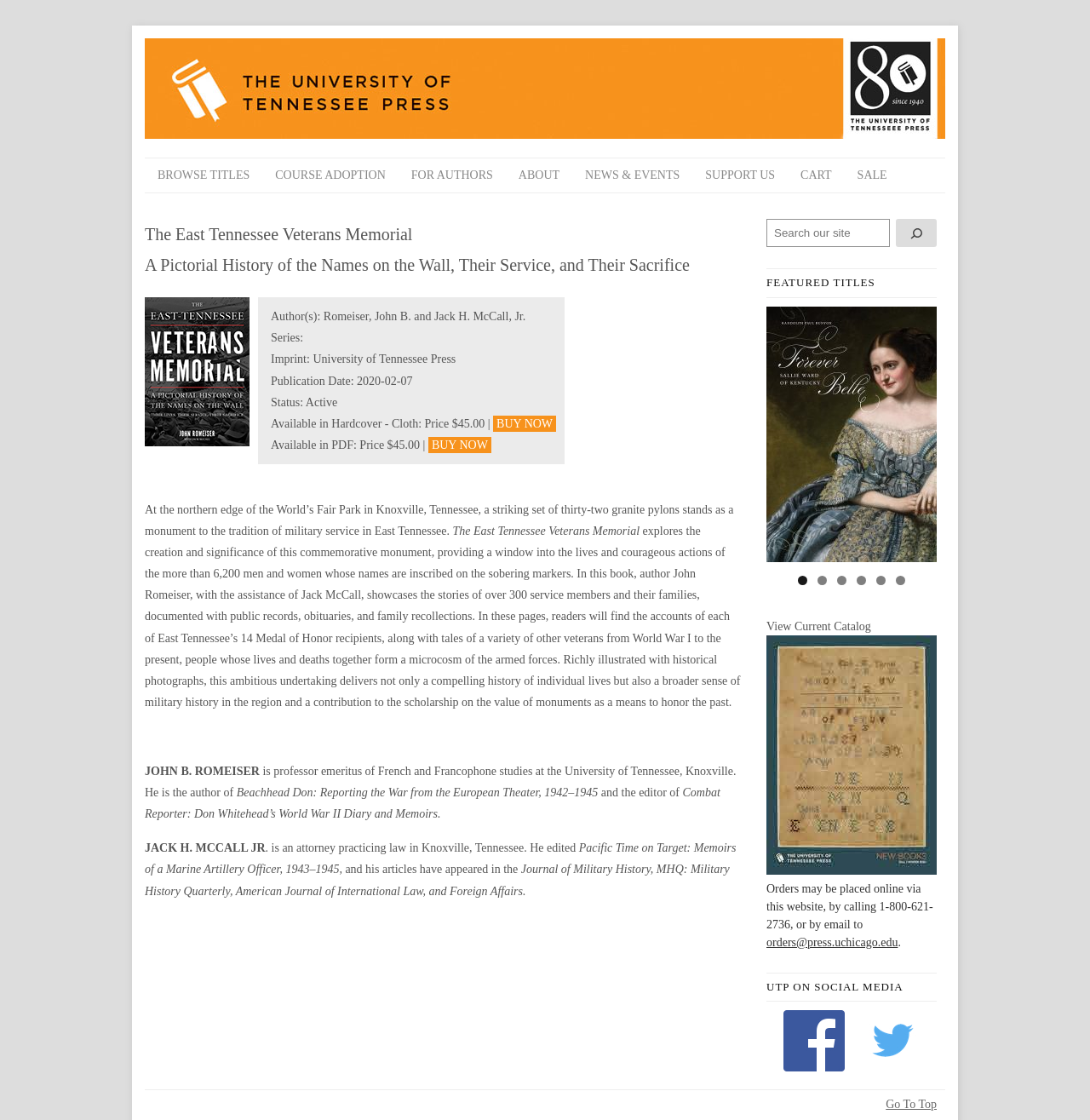Please give a one-word or short phrase response to the following question: 
What is the publication date of the book?

2020-02-07